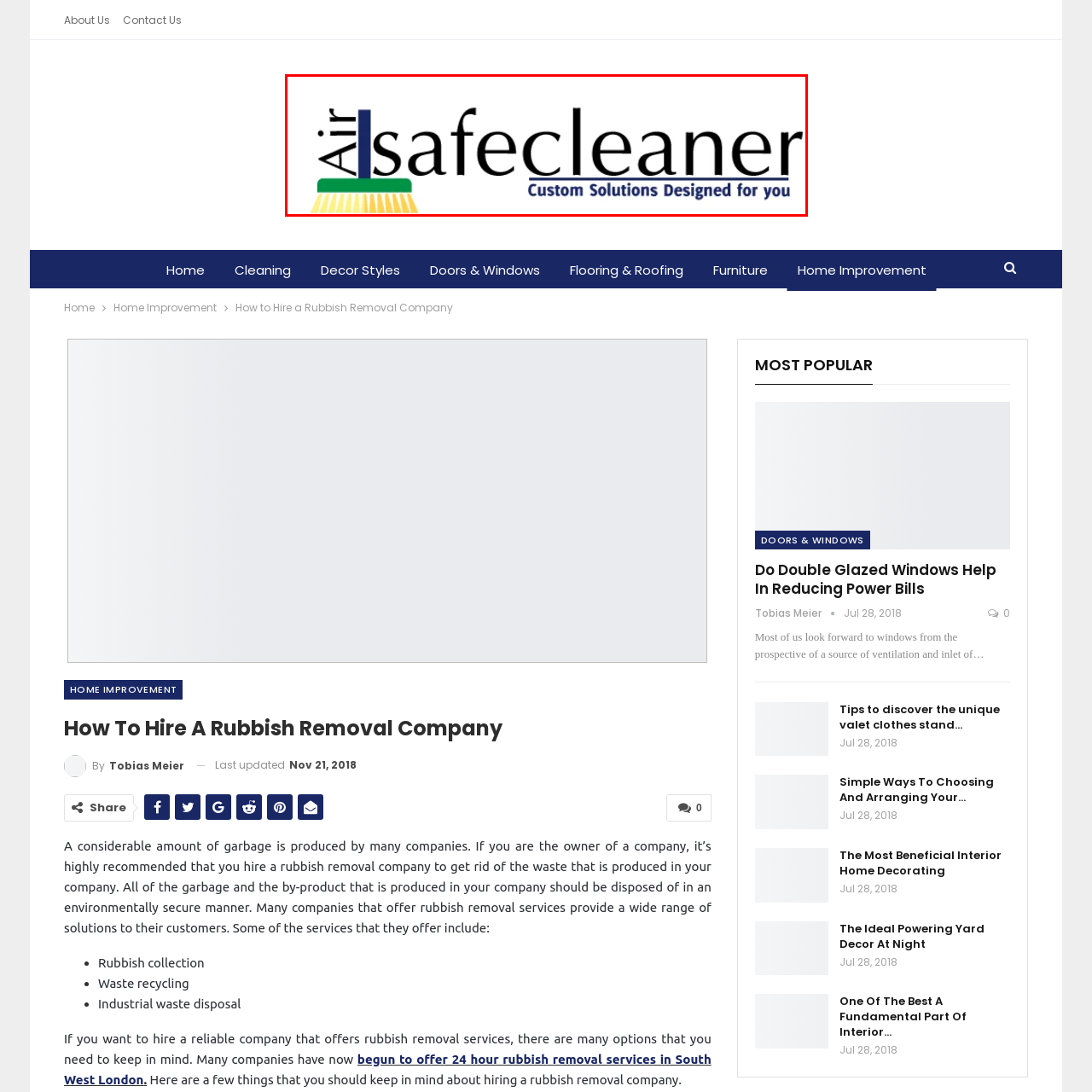Give an in-depth description of the picture inside the red marked area.

The image showcases the logo of "Air Safecleaner," a company that likely specializes in cleaning solutions. The design features the brand name prominently in a modern font, with the word "Air" in blue and "safecleaner" in black. Accompanying the text is an illustration of a cleaning tool, symbolizing the company’s focus on cleanliness and custom solutions tailored to customer needs. Below the main logo, the tagline "Custom Solutions Designed for You" emphasizes their commitment to personalized service, suggesting that they offer specialized cleaning solutions to meet various requirements. The color scheme and design elements indicate a professional and trustworthy brand presence in the cleaning industry.